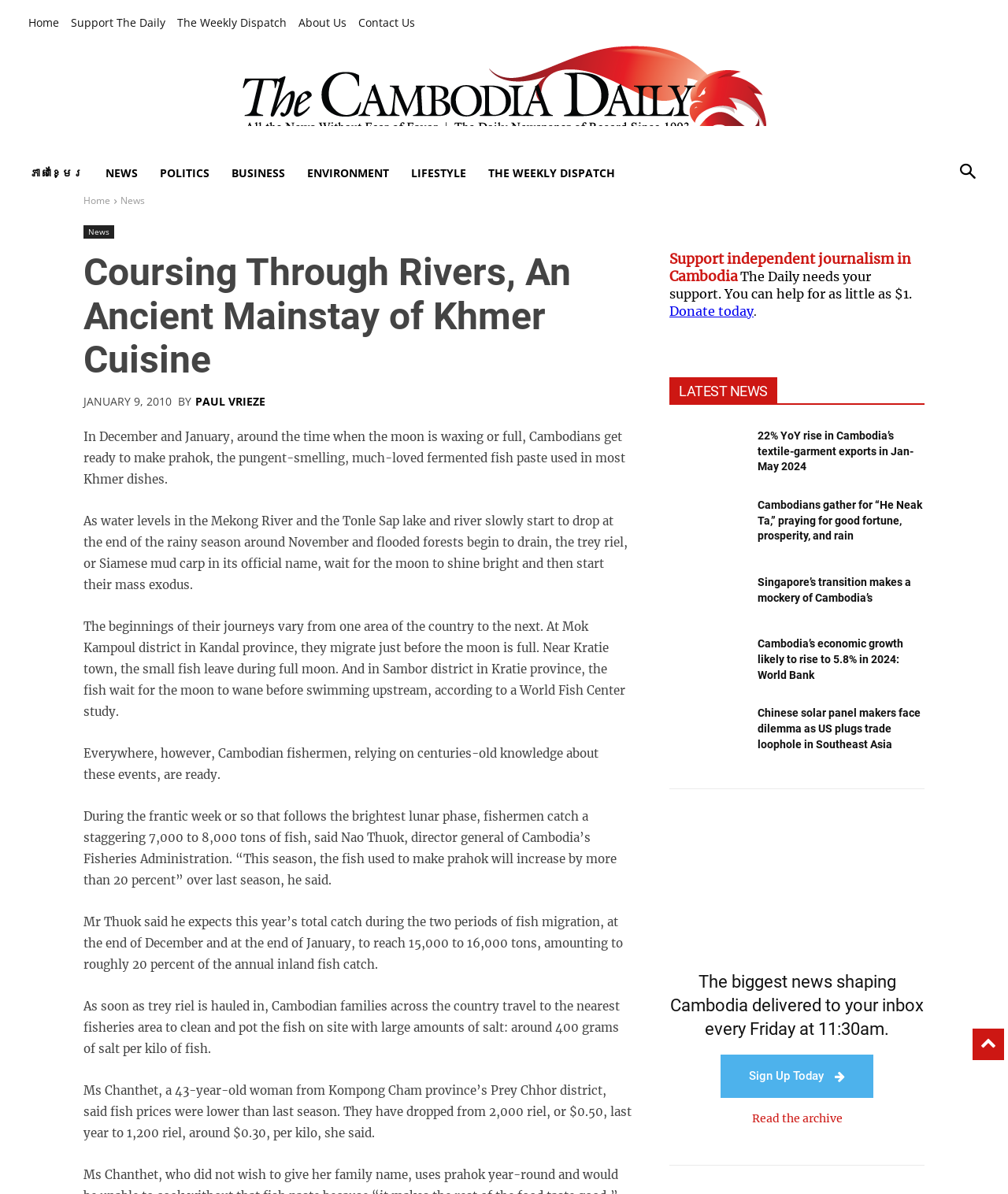Respond to the following question using a concise word or phrase: 
What is the current price of fish per kilo?

1,200 riel